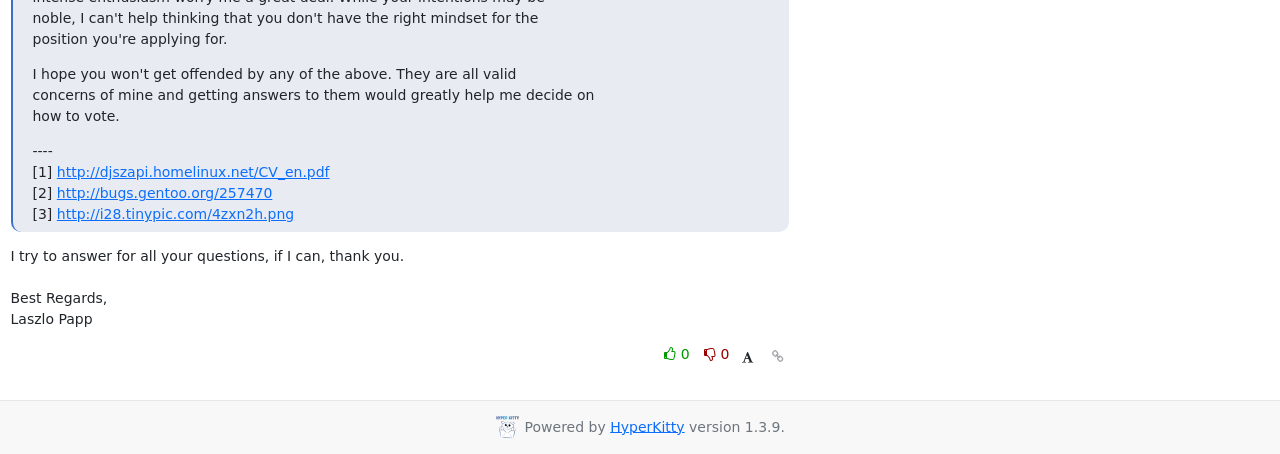Identify and provide the bounding box for the element described by: "http://bugs.gentoo.org/257470".

[0.044, 0.408, 0.213, 0.443]